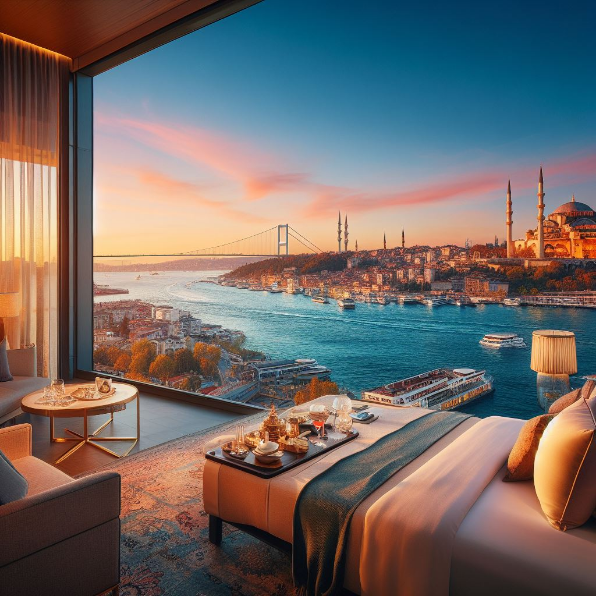Explain the image thoroughly, highlighting all key elements.

This captivating image showcases a luxurious room at the Sofitel Istanbul Taksim, designed to offer a unique blend of comfort and opulence. The stunning view from the large window reveals the beautiful skyline of Istanbul at sunset, with the iconic Bosphorus Bridge in the distance. The scene is enhanced by the presence of historic landmarks, such as the magnificent Hagia Sophia and soaring minarets, reflecting the rich heritage of the city.

Inside the room, modern furnishings, including a plush bed adorned with elegant linens and a cozy seating area, create an inviting atmosphere. A beautifully arranged table displays a selection of gourmet treats, inviting guests to indulge in a moment of indulgence while enjoying the breathtaking vistas. The warm hues of the sunset gently illuminate the space, highlighting the sophistication and elegance of this exquisite accommodation, making it a perfect sanctuary for travelers seeking both relaxation and a taste of Istanbul's vibrant culture.